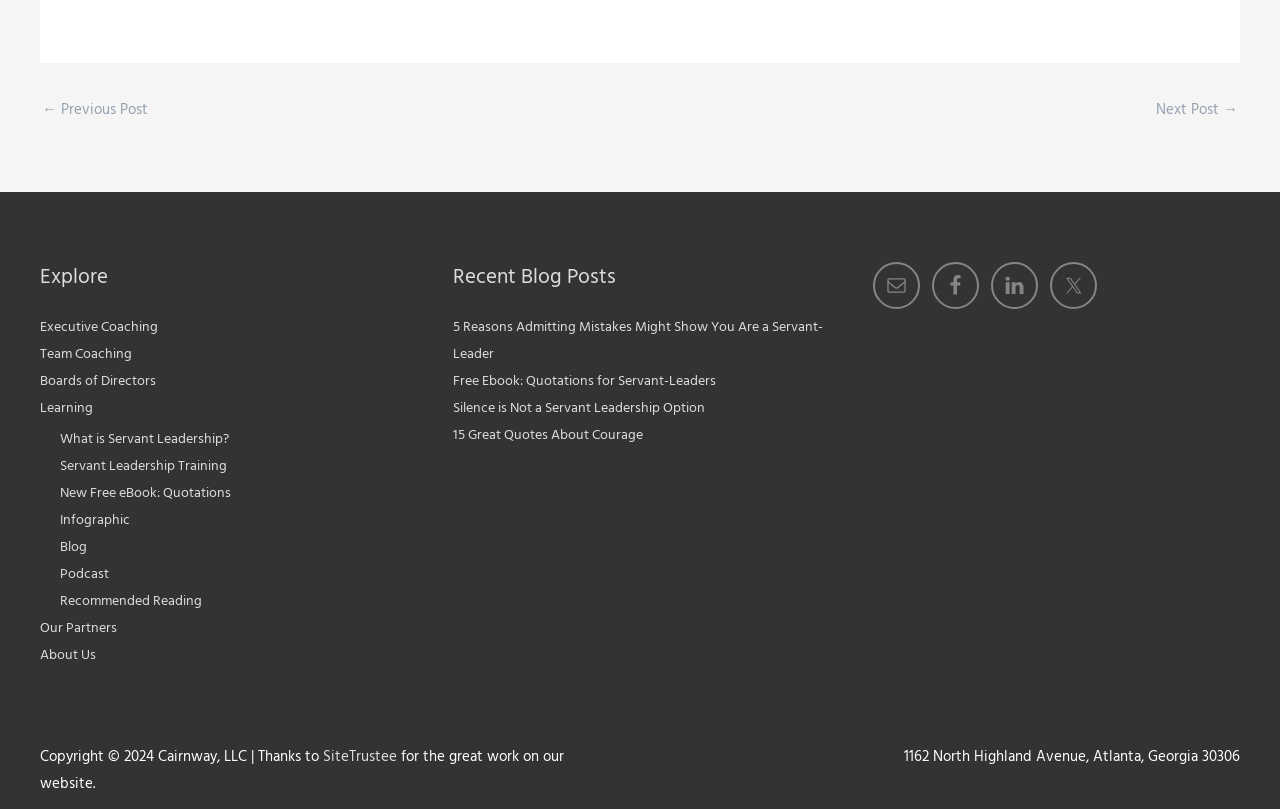Locate the bounding box coordinates of the item that should be clicked to fulfill the instruction: "Visit the 'Facebook' page".

[0.728, 0.323, 0.765, 0.382]